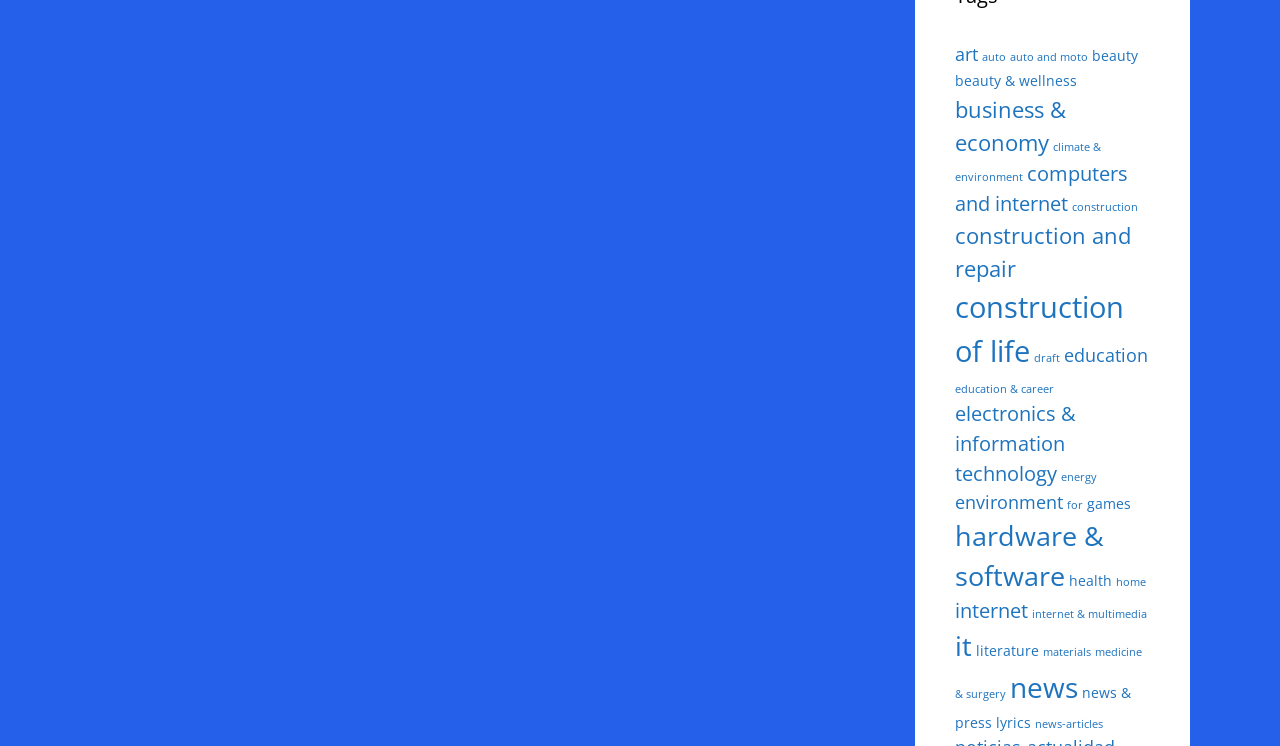Locate the bounding box coordinates of the element's region that should be clicked to carry out the following instruction: "Learn about climate and environment". The coordinates need to be four float numbers between 0 and 1, i.e., [left, top, right, bottom].

[0.746, 0.187, 0.86, 0.247]